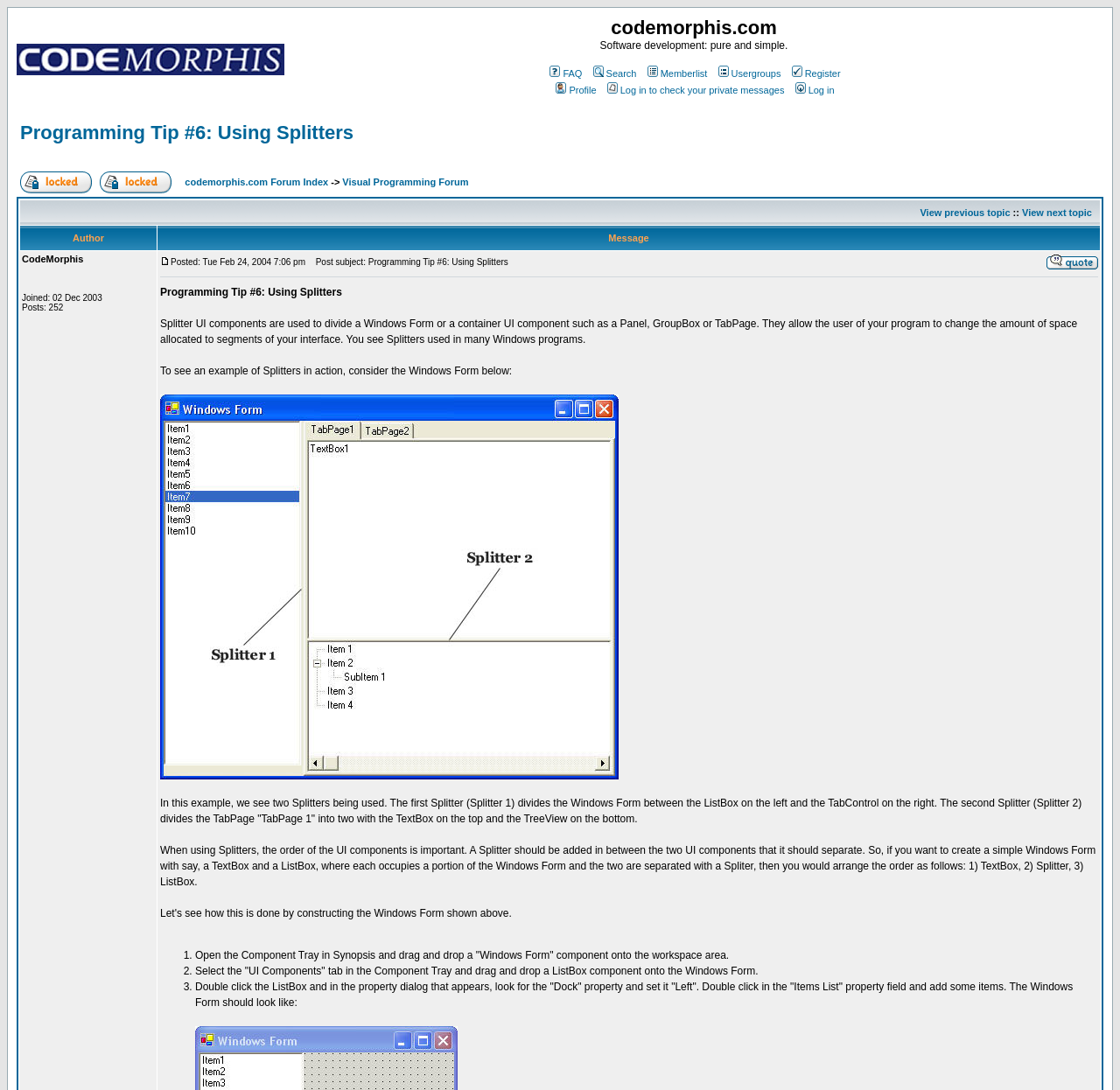Please provide a comprehensive answer to the question based on the screenshot: What is the purpose of a Splitter in a Windows Form?

The purpose of a Splitter in a Windows Form is to separate UI components, as explained in the text 'In this example, we see two Splitters being used. The first Splitter (Splitter 1) divides the Windows Form between the ListBox on the left and the TabControl on the right.'.